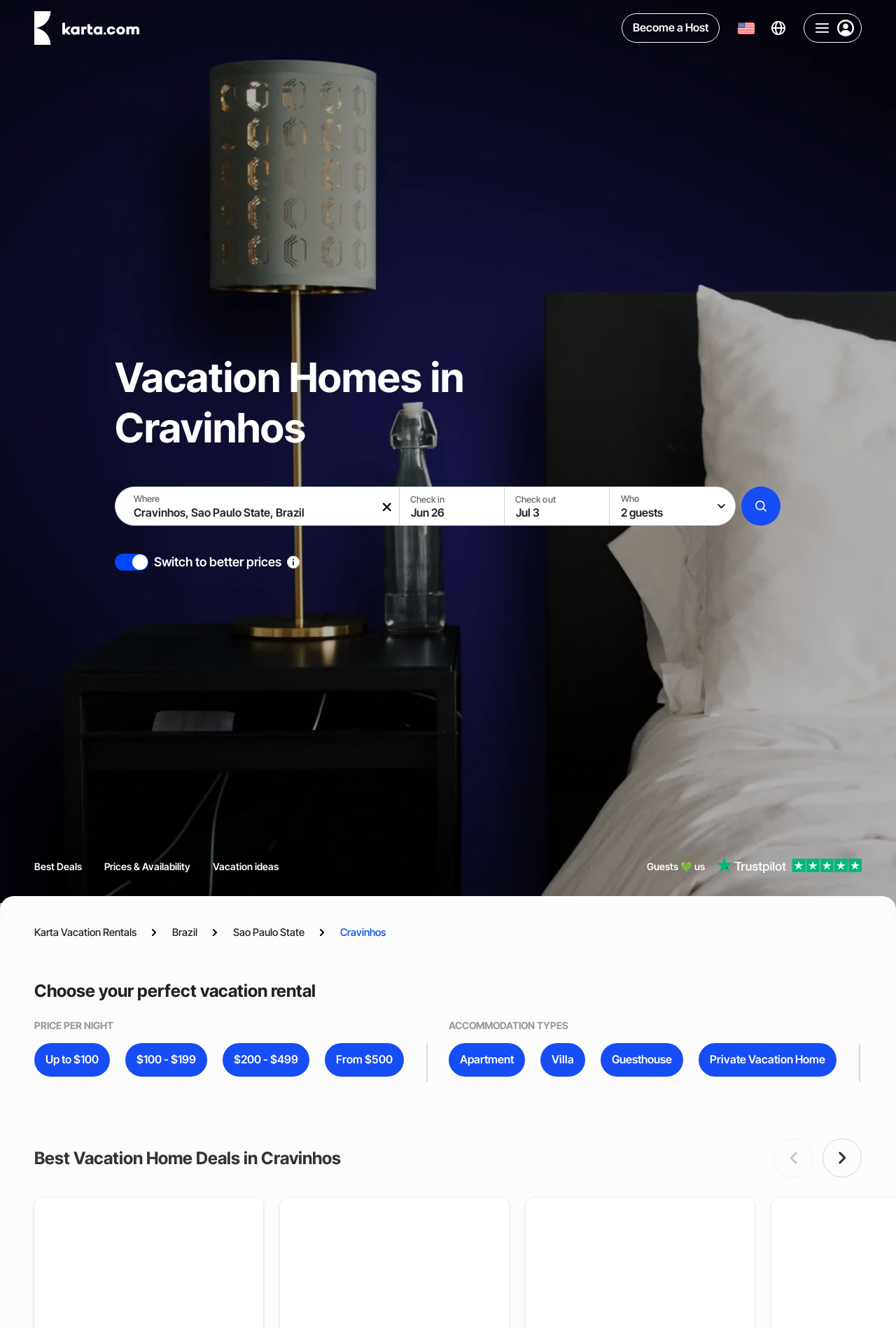Please examine the image and answer the question with a detailed explanation:
What is the purpose of the 'Check in' and 'Check out' fields?

I found the answer by looking at the 'Check in' and 'Check out' fields on the webpage, which are likely used to select the travel dates for the vacation rental.